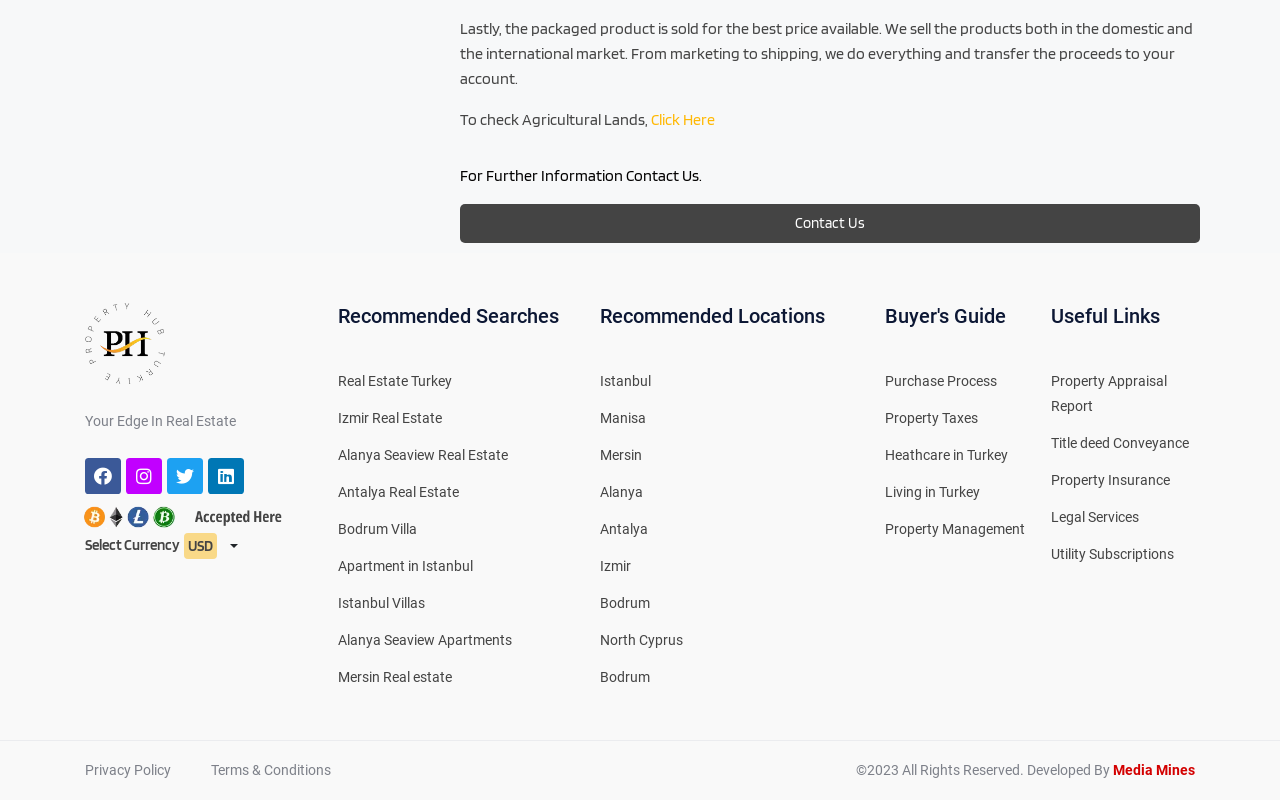Please find the bounding box coordinates of the element's region to be clicked to carry out this instruction: "Click on 'Click Here' to check Agricultural Lands".

[0.509, 0.138, 0.559, 0.162]